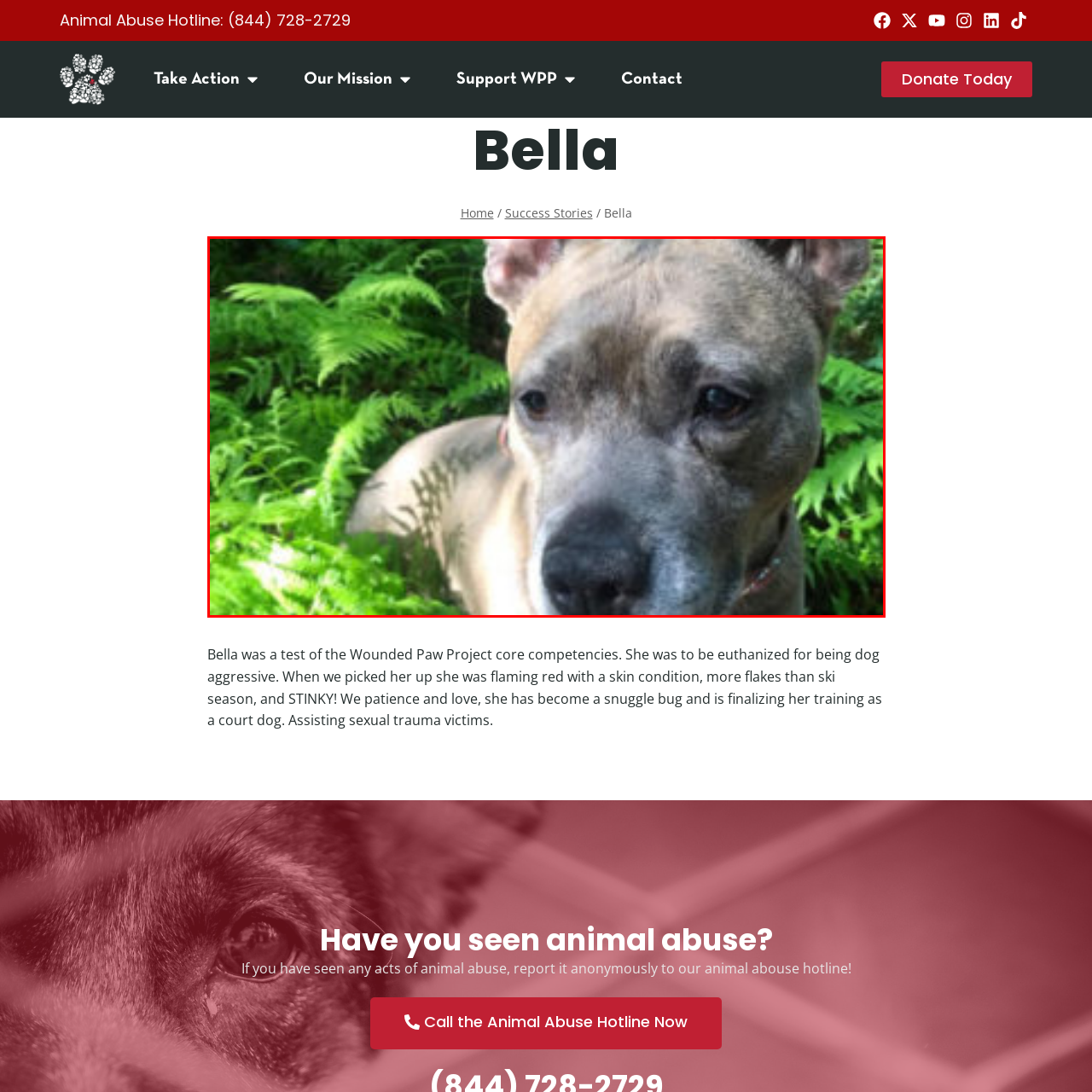Pay attention to the image encased in the red boundary and reply to the question using a single word or phrase:
What was Bella's original fate before being saved?

Euthanasia